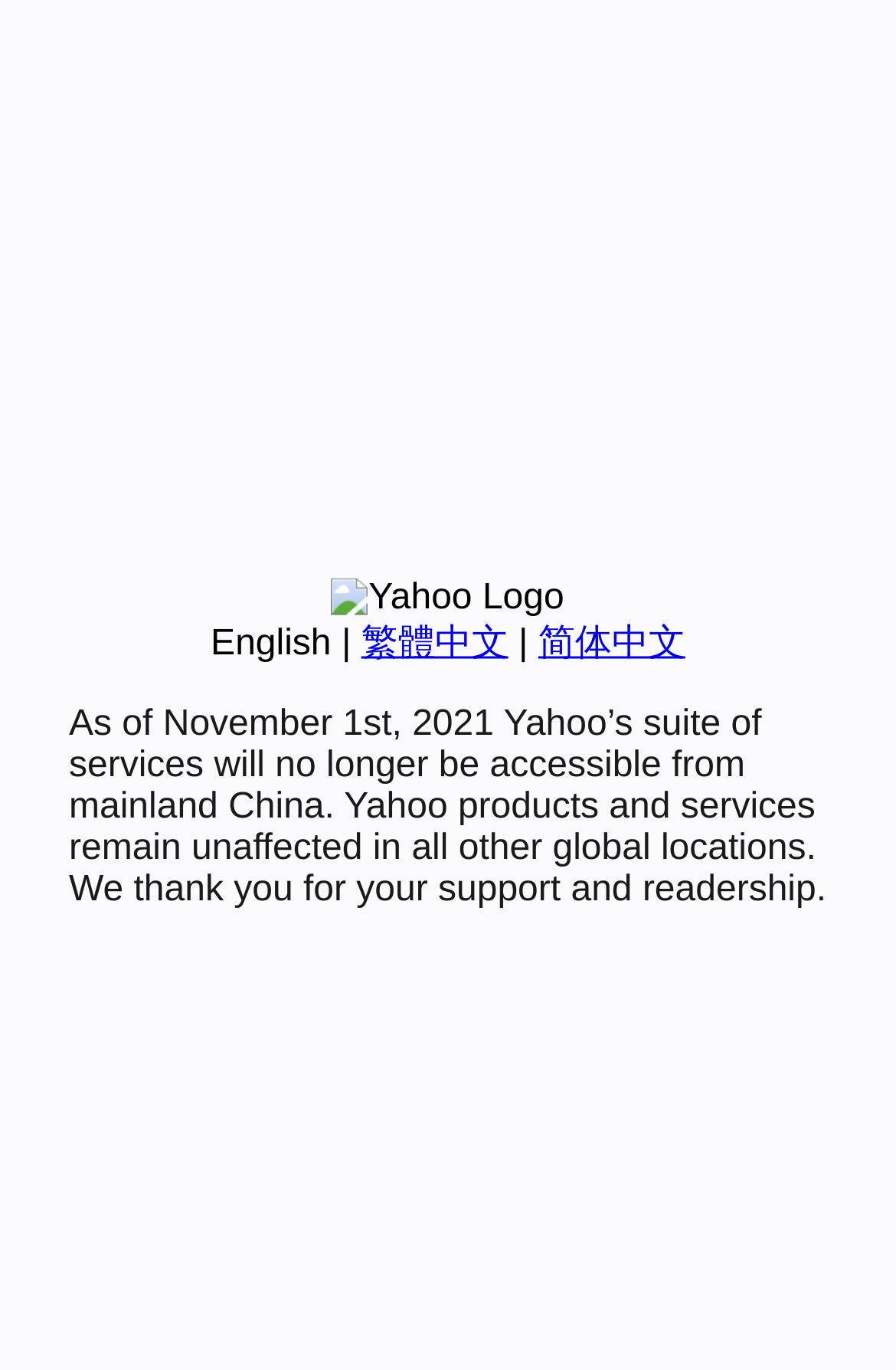Give the bounding box coordinates for the element described as: "繁體中文".

[0.403, 0.456, 0.567, 0.484]